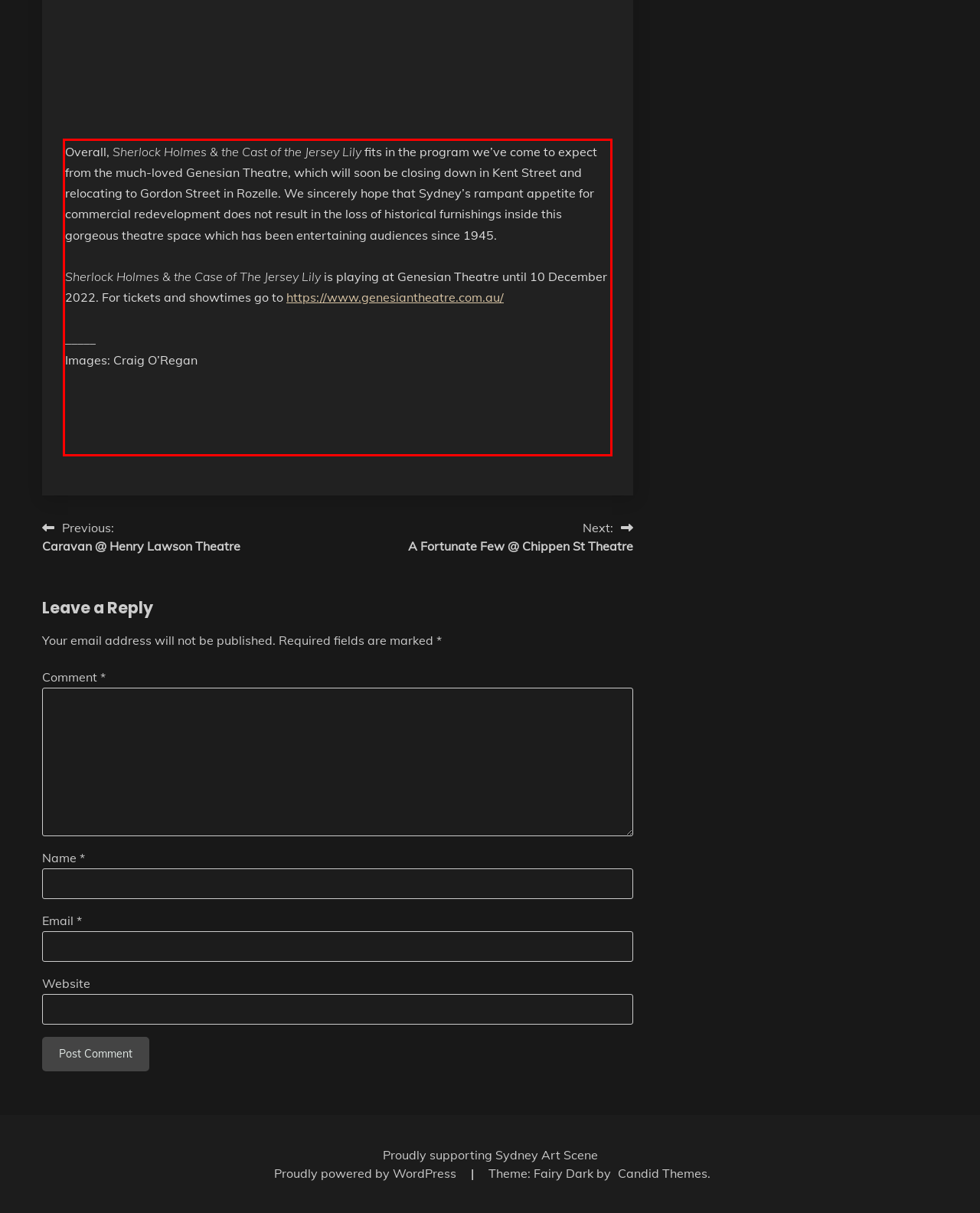Using the provided webpage screenshot, recognize the text content in the area marked by the red bounding box.

Overall, Sherlock Holmes & the Cast of the Jersey Lily fits in the program we’ve come to expect from the much-loved Genesian Theatre, which will soon be closing down in Kent Street and relocating to Gordon Street in Rozelle. We sincerely hope that Sydney’s rampant appetite for commercial redevelopment does not result in the loss of historical furnishings inside this gorgeous theatre space which has been entertaining audiences since 1945. Sherlock Holmes & the Case of The Jersey Lily is playing at Genesian Theatre until 10 December 2022. For tickets and showtimes go to https://www.genesiantheatre.com.au/ _____ Images: Craig O’Regan